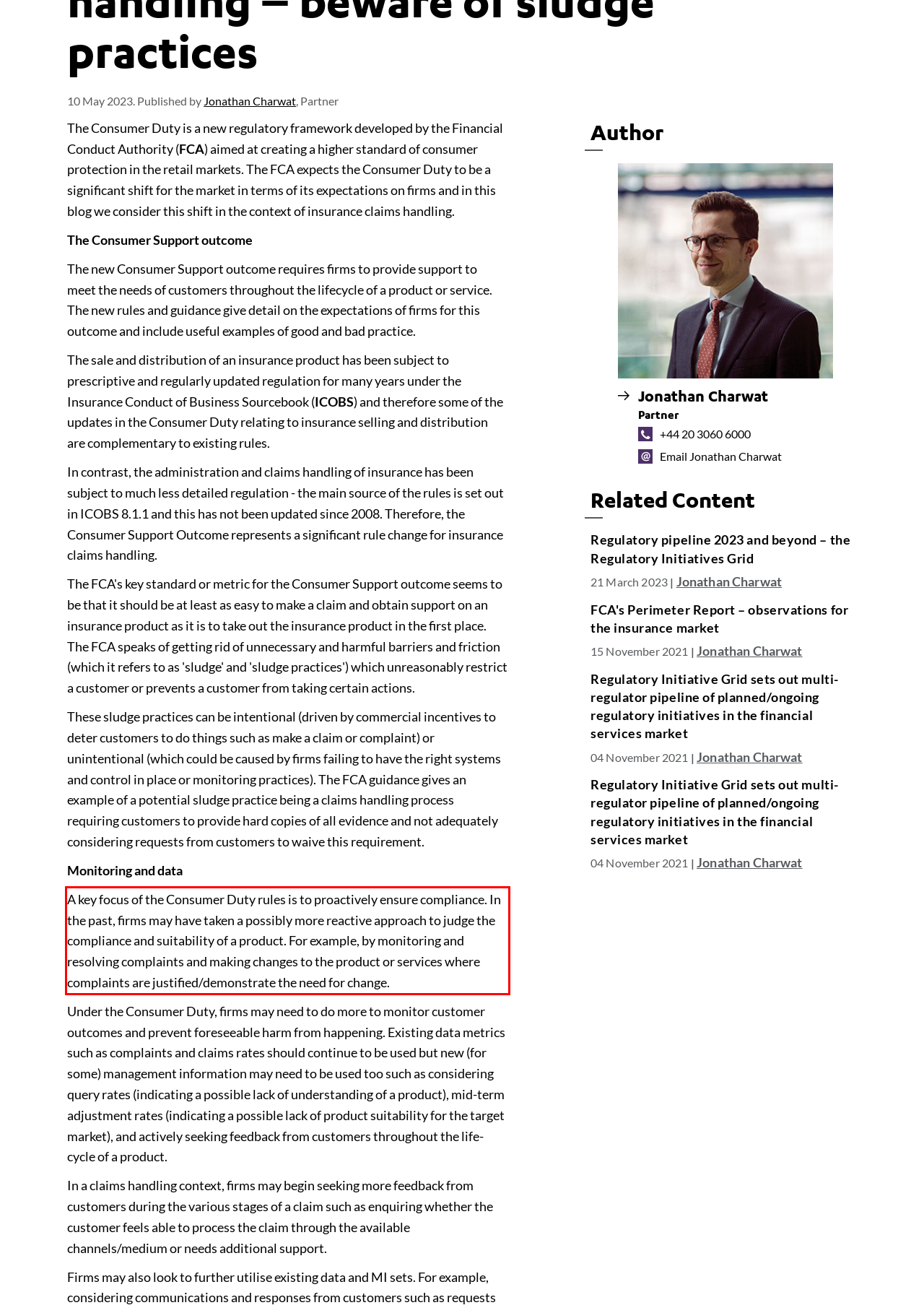Please examine the screenshot of the webpage and read the text present within the red rectangle bounding box.

A key focus of the Consumer Duty rules is to proactively ensure compliance. In the past, firms may have taken a possibly more reactive approach to judge the compliance and suitability of a product. For example, by monitoring and resolving complaints and making changes to the product or services where complaints are justified/demonstrate the need for change.